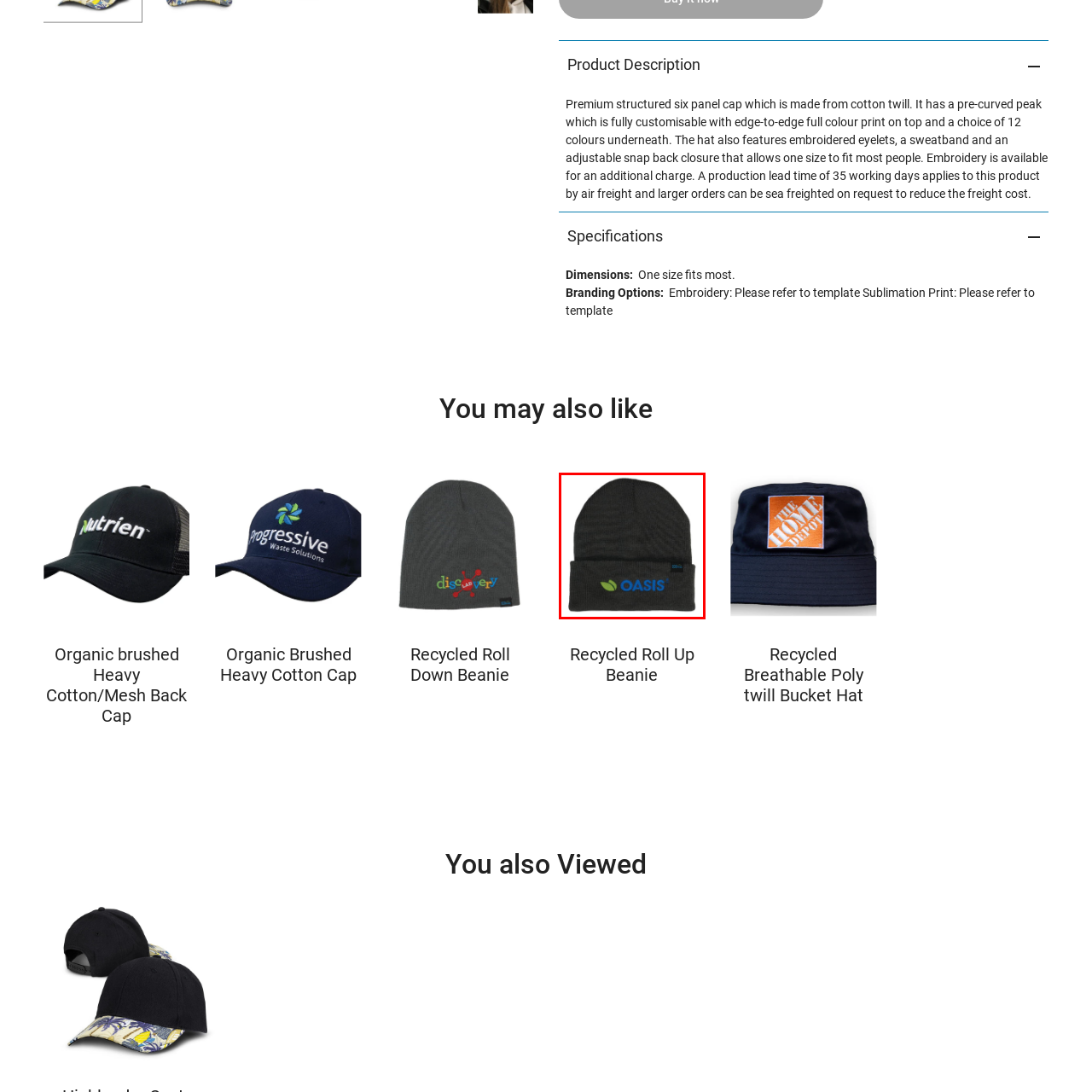Craft a detailed and vivid caption for the image that is highlighted by the red frame.

This image showcases a stylish black beanie hat made from warm, soft fabric, featuring a folded cuff. Prominently displayed on the front is the brand logo "OASIS," which is vibrantly designed in blue, accented by a green leaf graphic, symbolizing a connection to nature. This beanie is not just a fashionable accessory; it's also practical for colder weather, making it a versatile addition to any winter wardrobe. The product appeals to those looking for both comfort and aesthetic appeal, suitable for casual outings or outdoor activities.